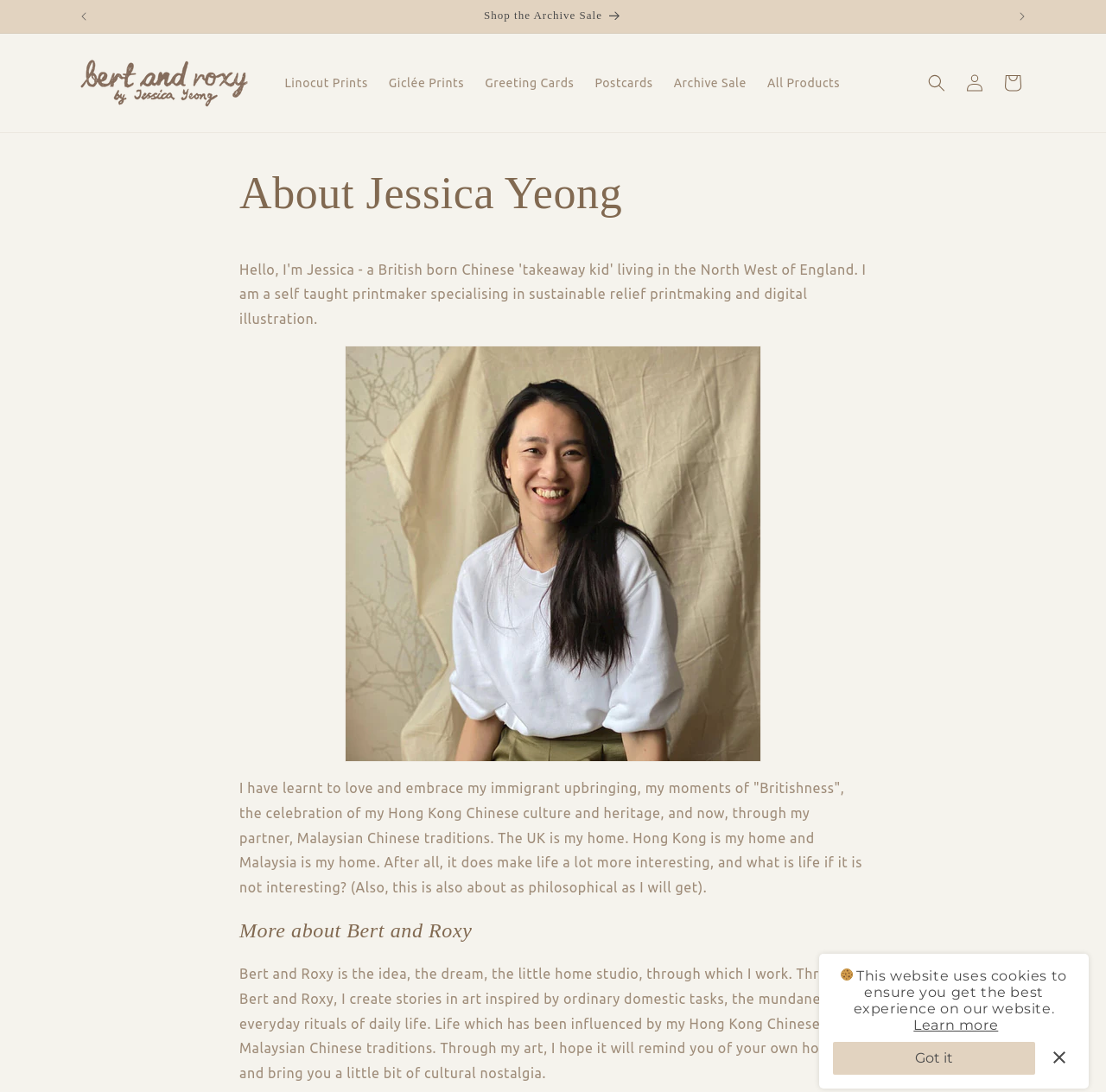Extract the primary heading text from the webpage.

About Jessica Yeong